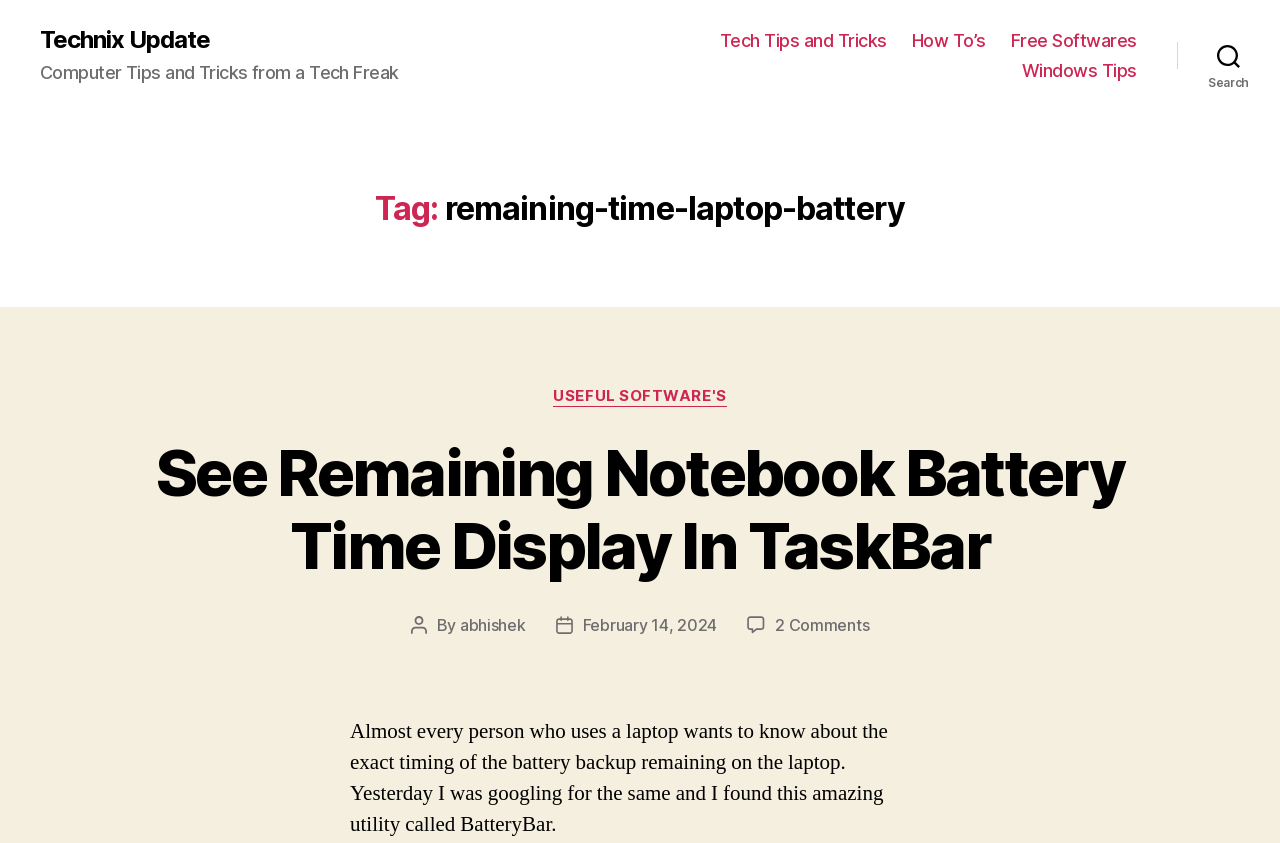Refer to the image and answer the question with as much detail as possible: What is the utility mentioned in the post?

The answer can be found in the paragraph that starts with 'Almost every person who uses a laptop wants to know about the exact timing of the battery backup remaining on the laptop.' and mentions the utility 'BatteryBar'.